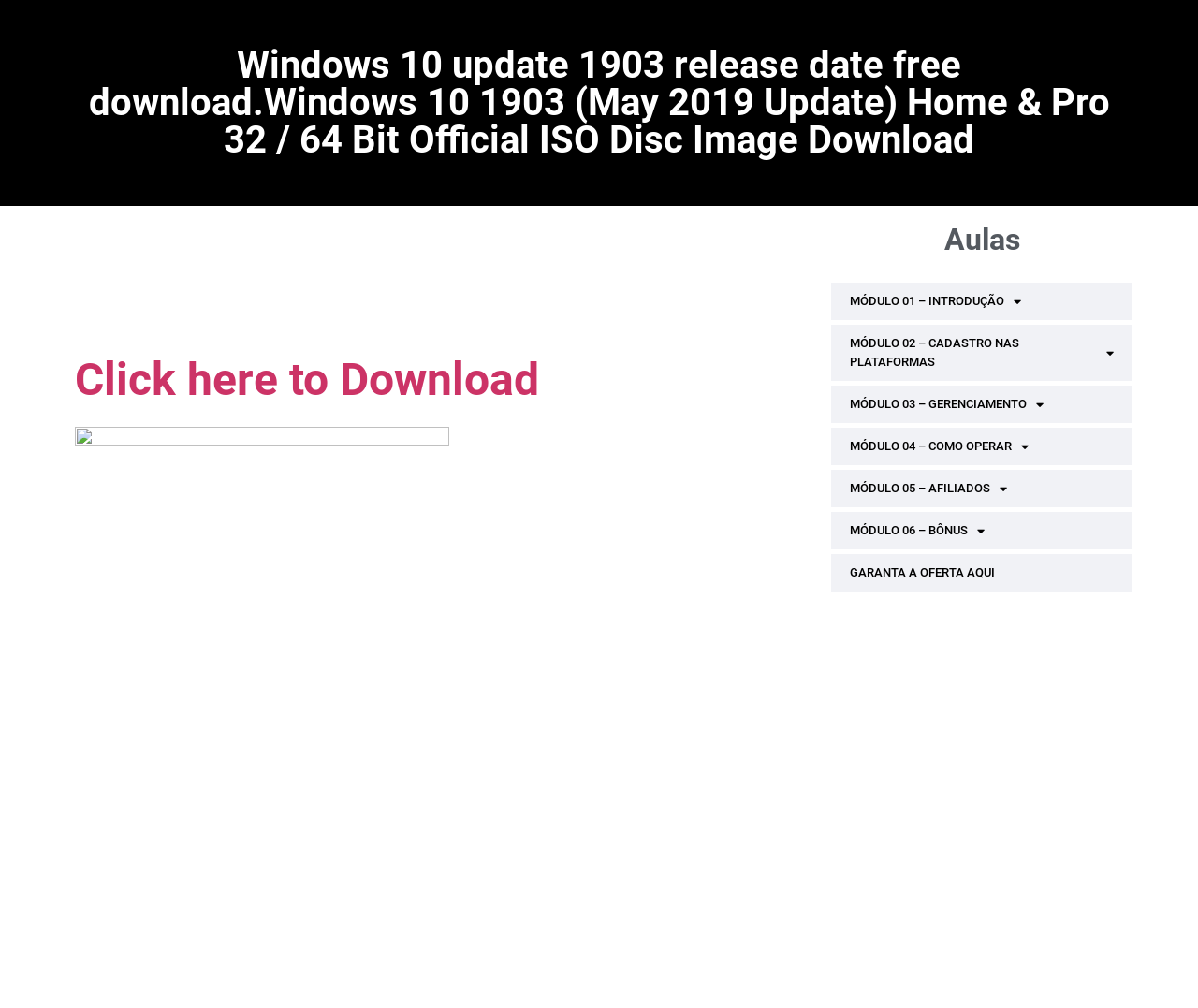Predict the bounding box of the UI element based on the description: "MÓDULO 05 – AFILIADOS". The coordinates should be four float numbers between 0 and 1, formatted as [left, top, right, bottom].

[0.694, 0.466, 0.945, 0.503]